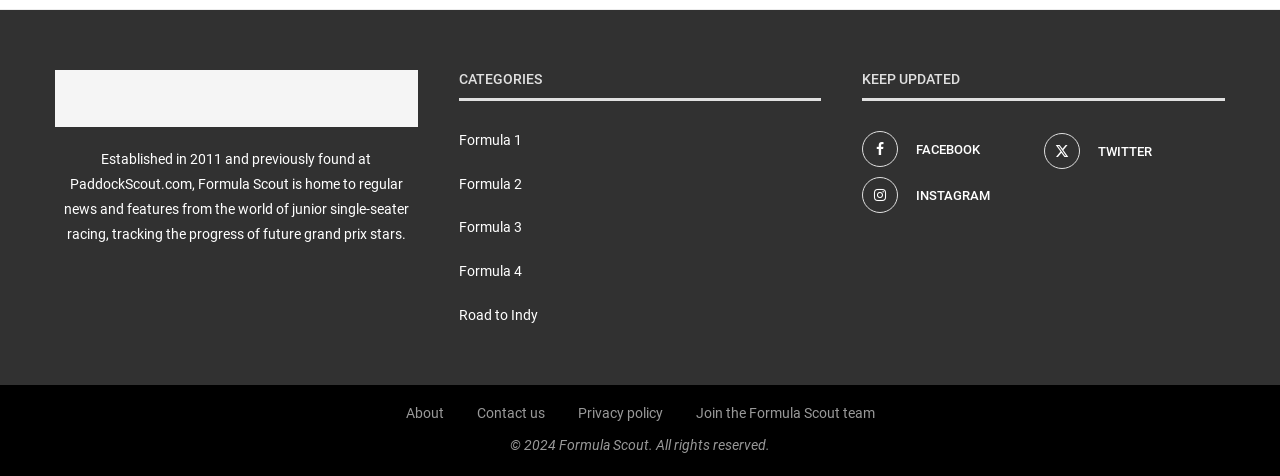Please specify the bounding box coordinates of the area that should be clicked to accomplish the following instruction: "Follow Formula Scout on Facebook". The coordinates should consist of four float numbers between 0 and 1, i.e., [left, top, right, bottom].

[0.67, 0.276, 0.811, 0.351]